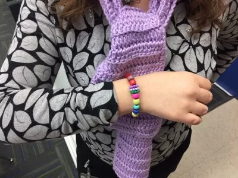Answer the following query concisely with a single word or phrase:
What is on the teacher's wrist?

A colorful beaded bracelet